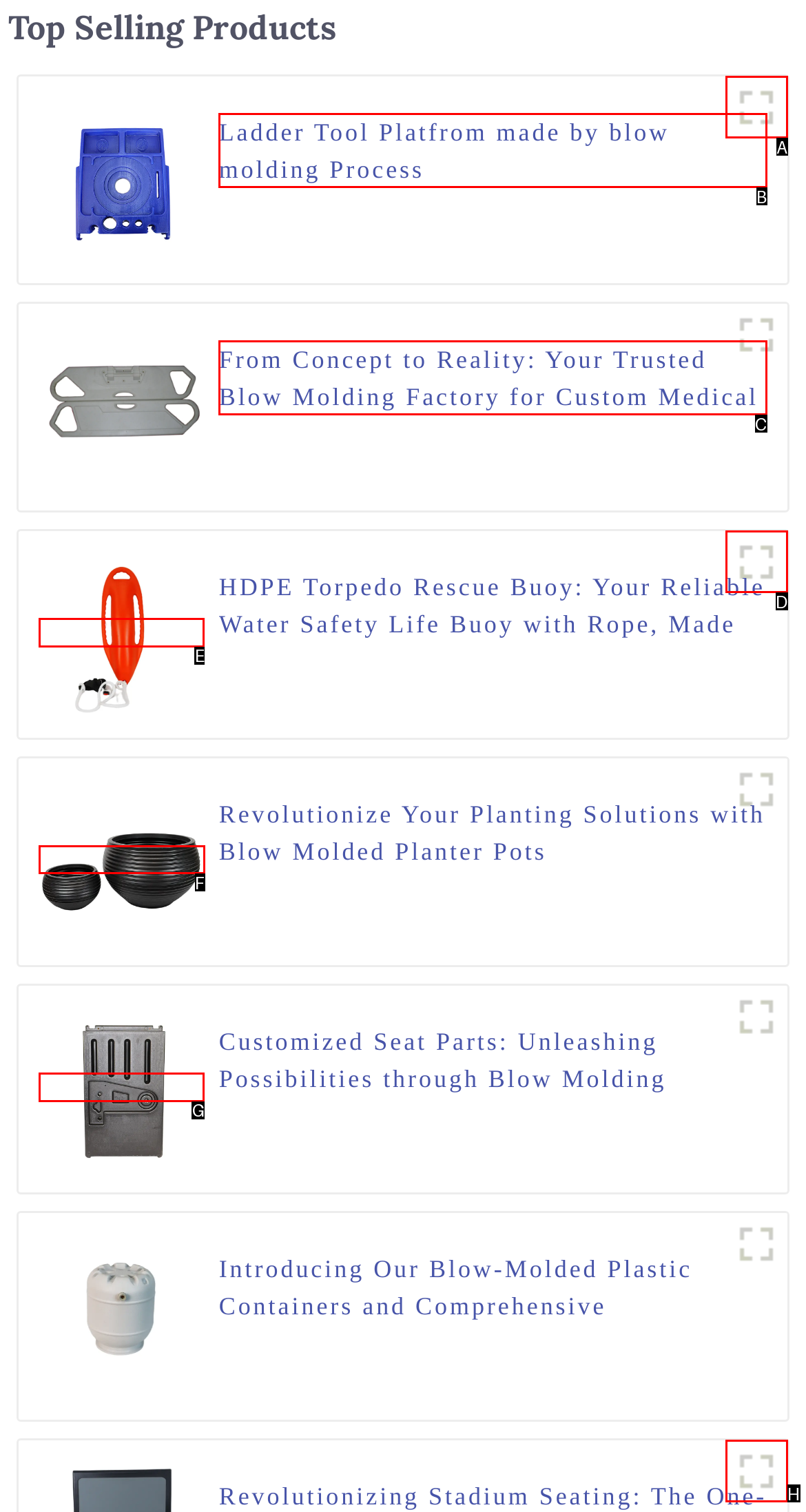Tell me which one HTML element I should click to complete the following instruction: Discover Revolutionize Your Planting Solutions with Blow Molded Planter Pots
Answer with the option's letter from the given choices directly.

F